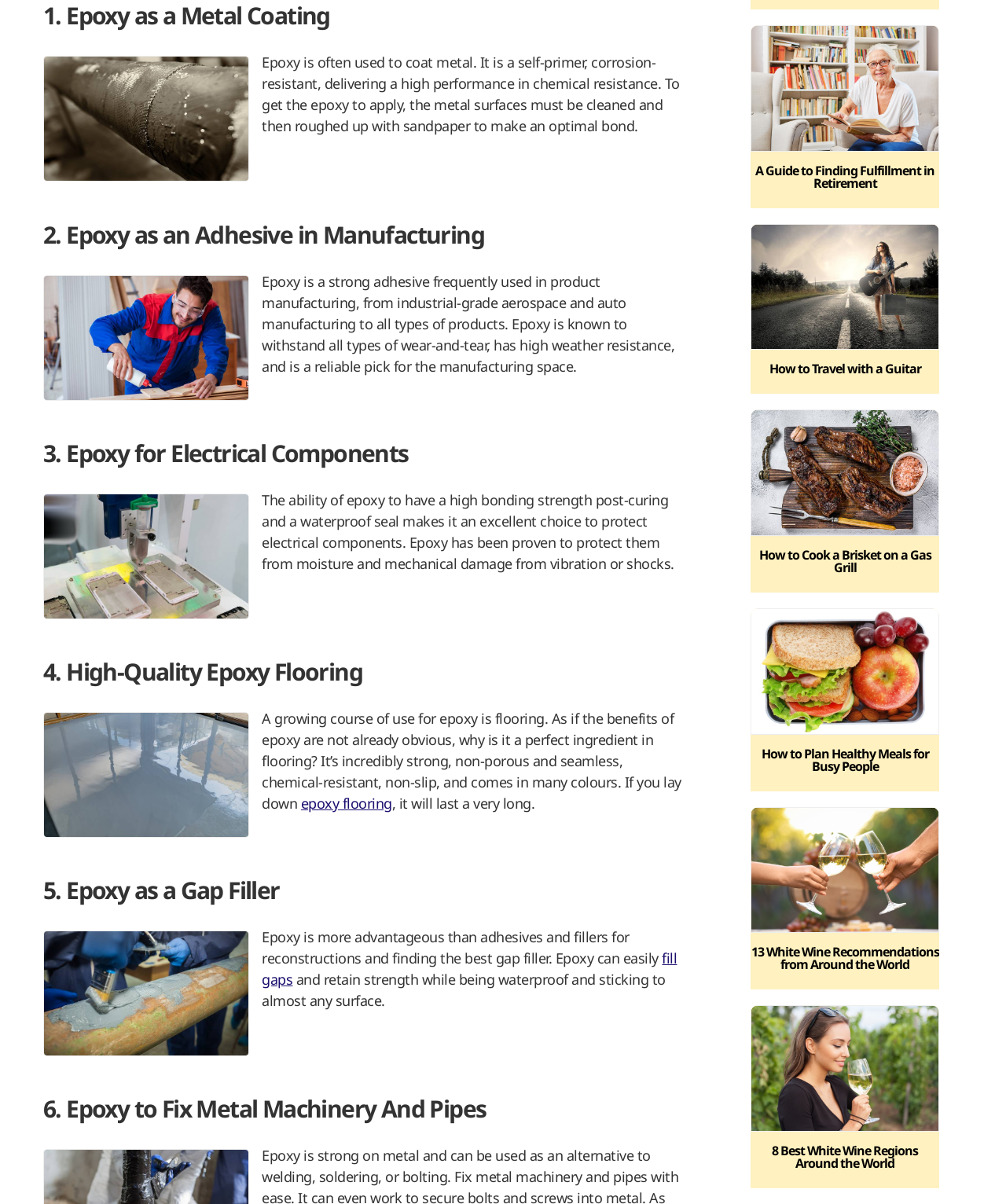Based on the element description fill gaps, identify the bounding box of the UI element in the given webpage screenshot. The coordinates should be in the format (top-left x, top-left y, bottom-right x, bottom-right y) and must be between 0 and 1.

[0.261, 0.788, 0.673, 0.821]